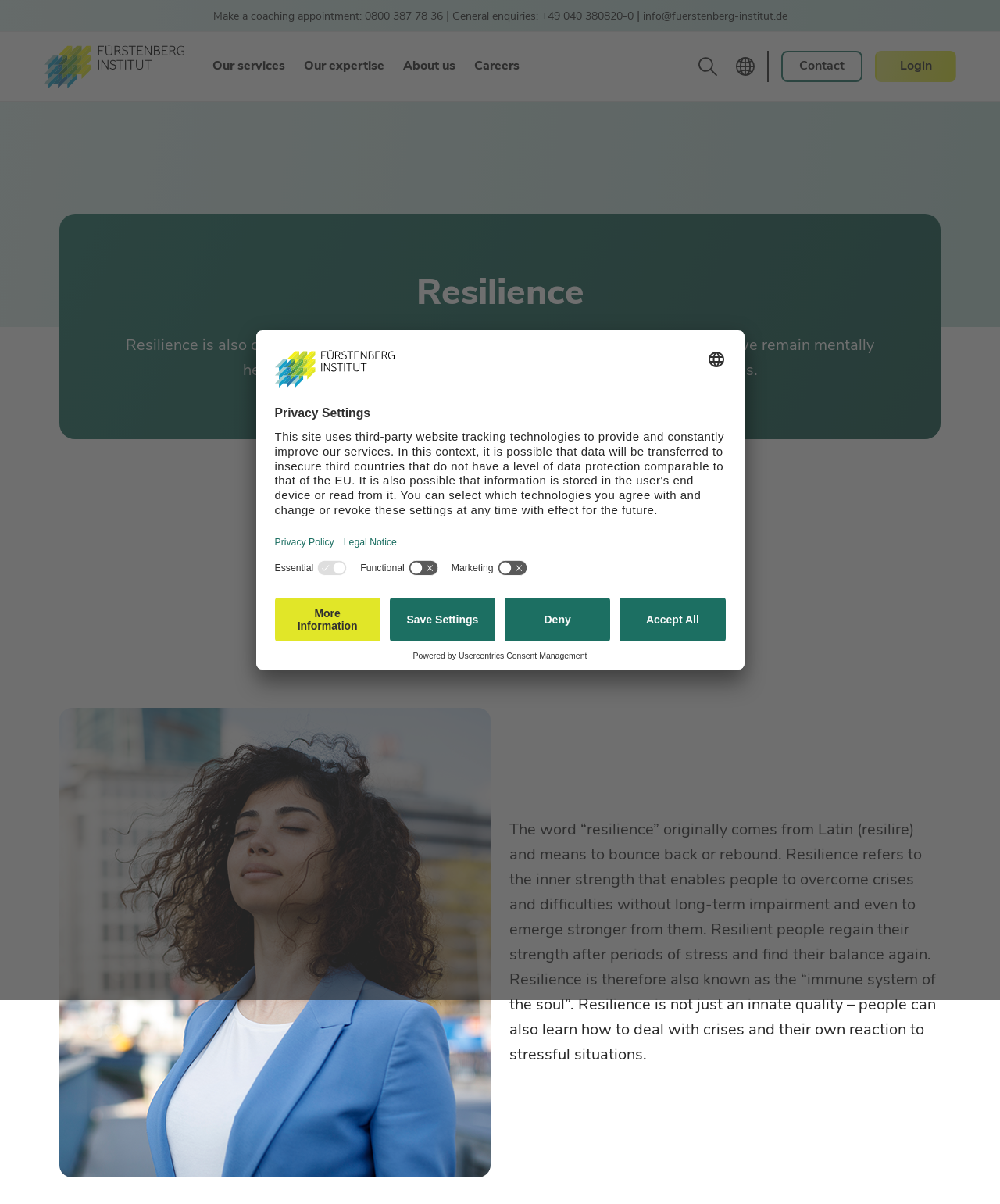Examine the screenshot and answer the question in as much detail as possible: What is the meaning of the word 'resilience'?

I found the meaning of the word 'resilience' by reading the text that explains its origin from Latin, where it says 'The word “resilience” originally comes from Latin (“resilire”) and means to bounce back or rebound'.